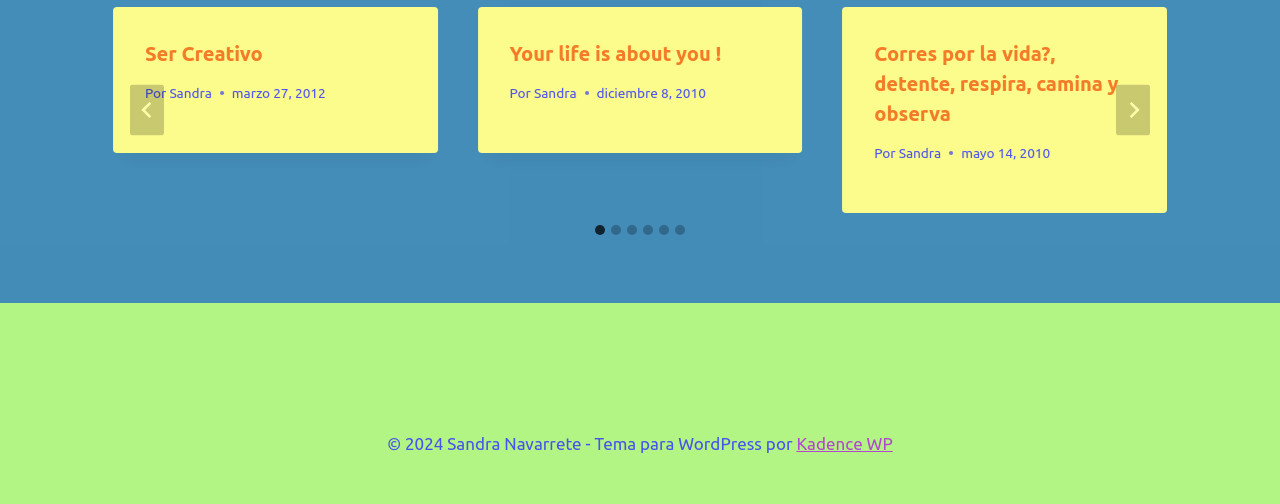Locate the bounding box coordinates of the clickable region to complete the following instruction: "Read article by Sandra."

[0.132, 0.168, 0.166, 0.199]